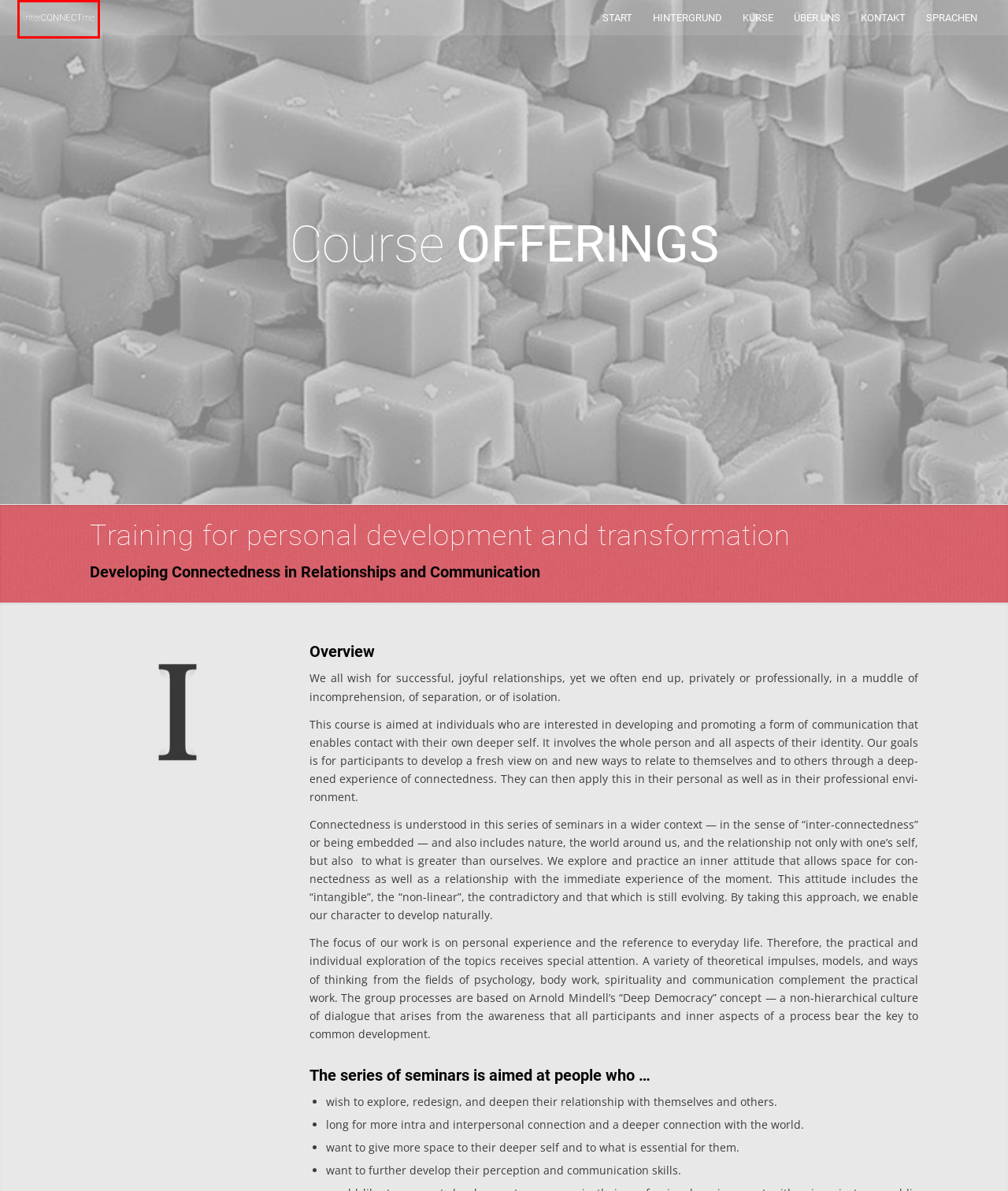You have a screenshot of a webpage where a red bounding box highlights a specific UI element. Identify the description that best matches the resulting webpage after the highlighted element is clicked. The choices are:
A. Kontakt - interCONNECTme
B. Newsletter Abonnieren - interCONNECTme
C. Kurse - interCONNECTme
D. Hintergrund - interCONNECTme
E. Datenschutz - interCONNECTme
F. particles - interCONNECTme
G. interCONNECTme - Verbundenheit als Grundlage von Beziehung und Kommunikation
H. Über uns - interCONNECTme

G